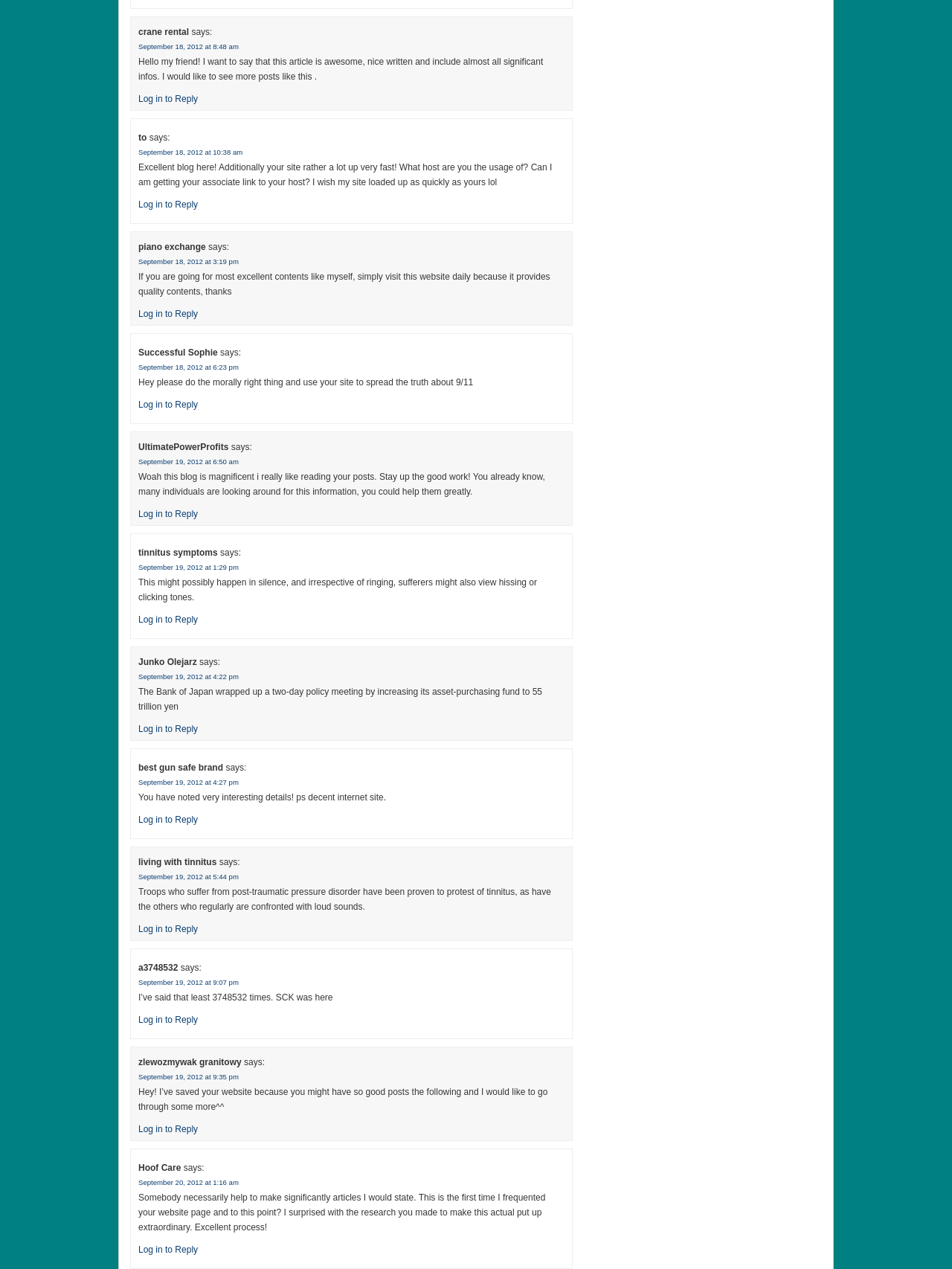Determine the bounding box coordinates of the region that needs to be clicked to achieve the task: "View the 'General Specifications' tab".

None